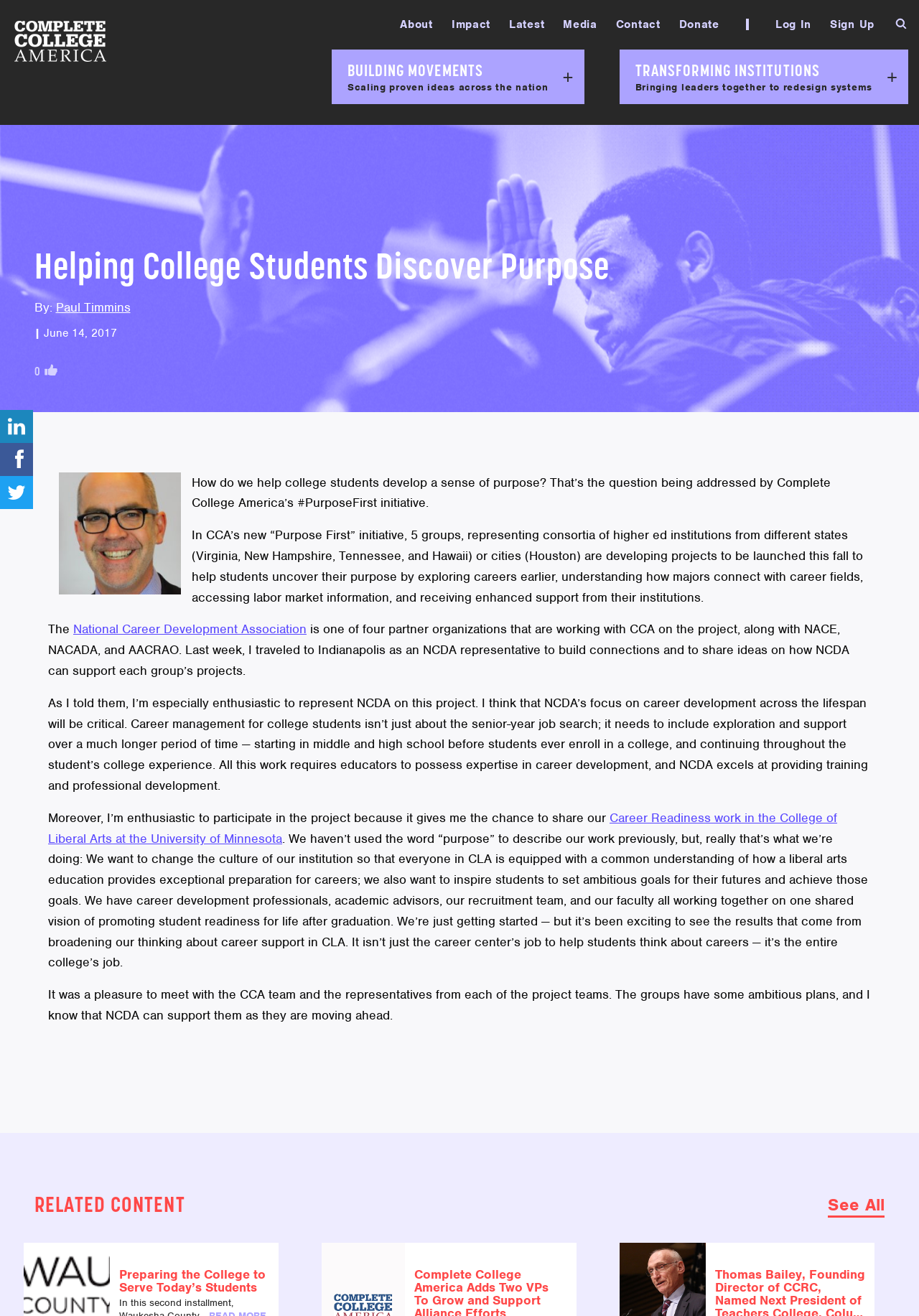Answer the question below using just one word or a short phrase: 
What is the name of the organization mentioned in the article?

Complete College America